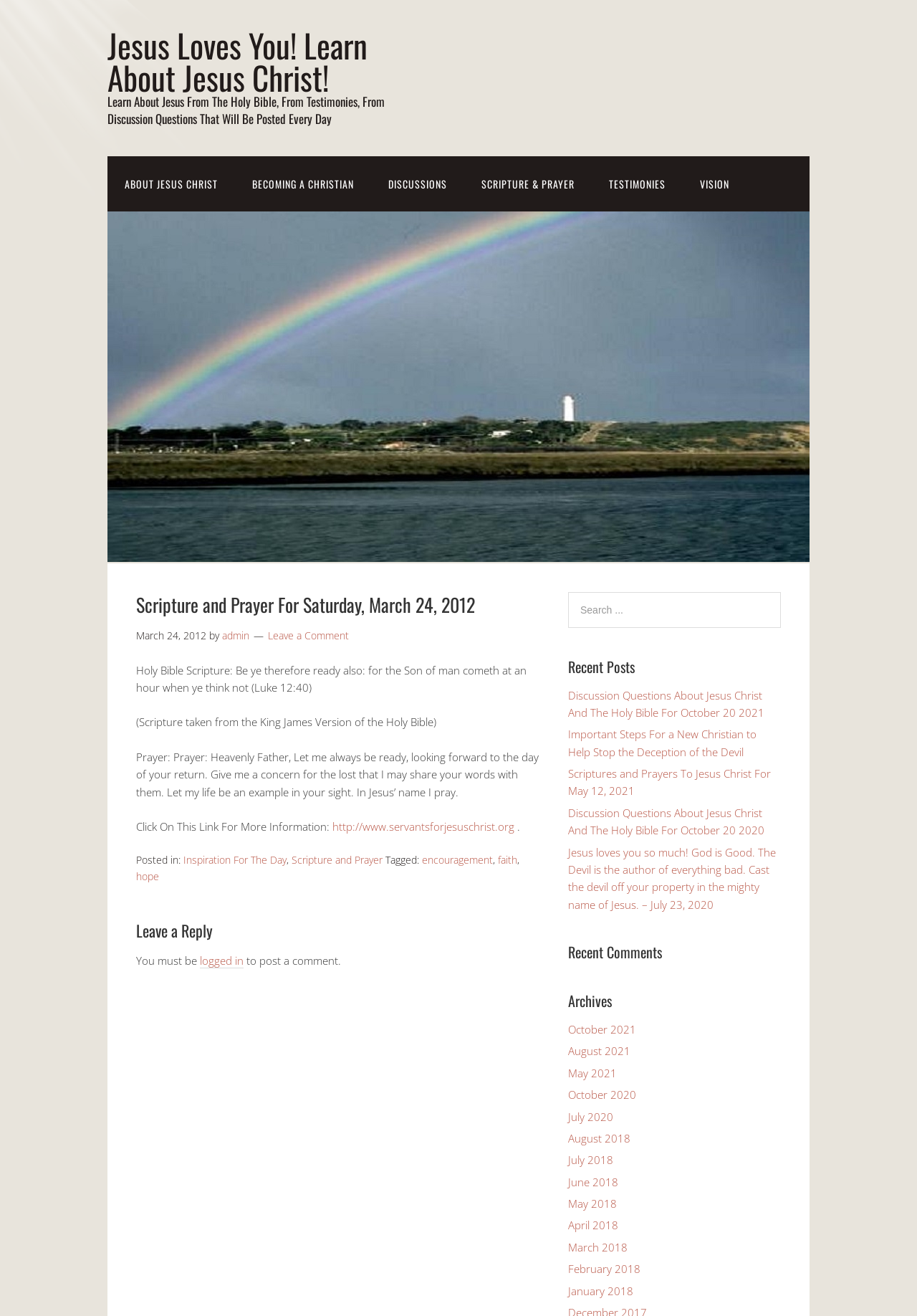Identify the bounding box coordinates for the element that needs to be clicked to fulfill this instruction: "View recent posts". Provide the coordinates in the format of four float numbers between 0 and 1: [left, top, right, bottom].

[0.62, 0.499, 0.852, 0.514]